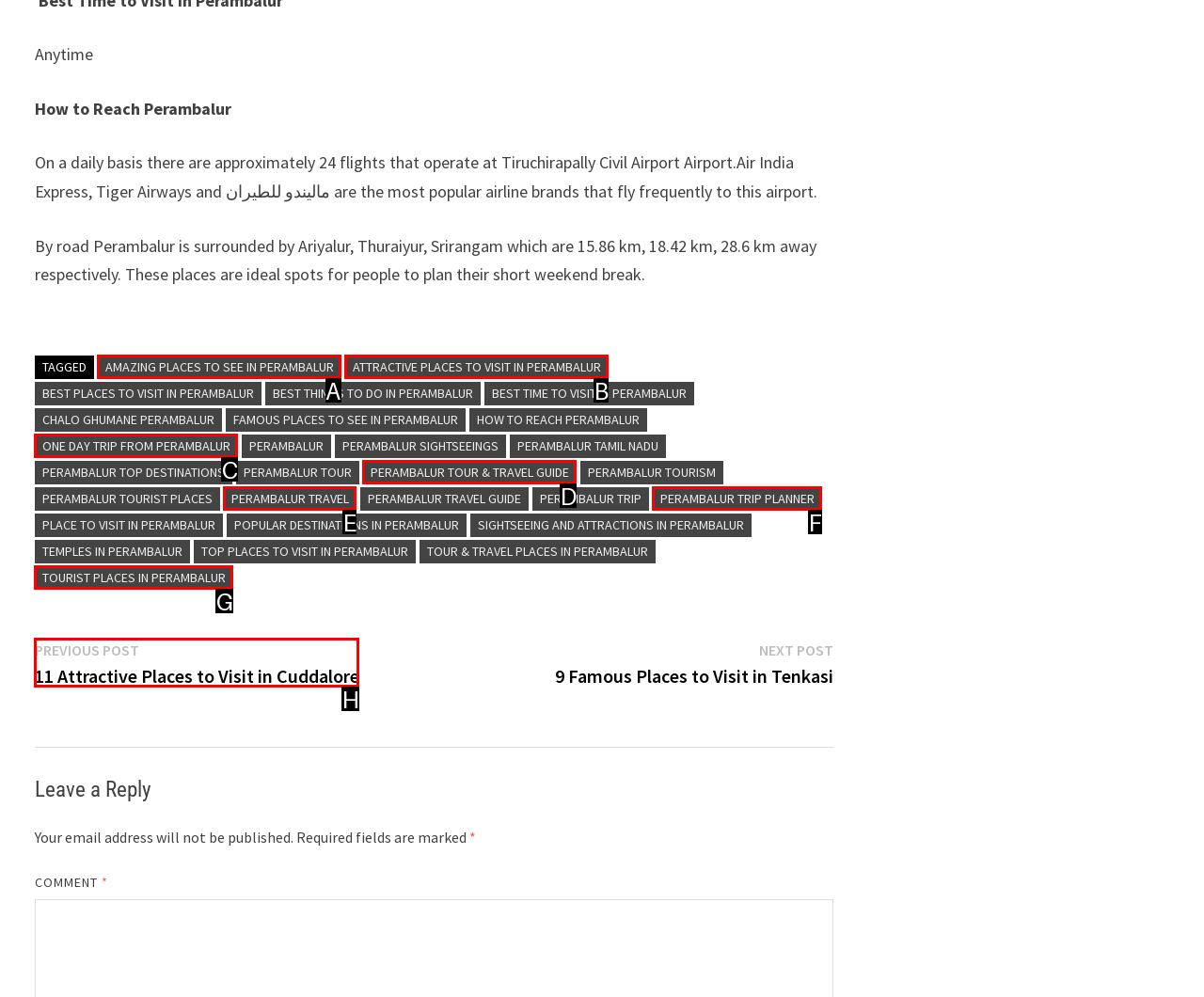From the given choices, which option should you click to complete this task: Click on 'AMAZING PLACES TO SEE IN PERAMBALUR'? Answer with the letter of the correct option.

A